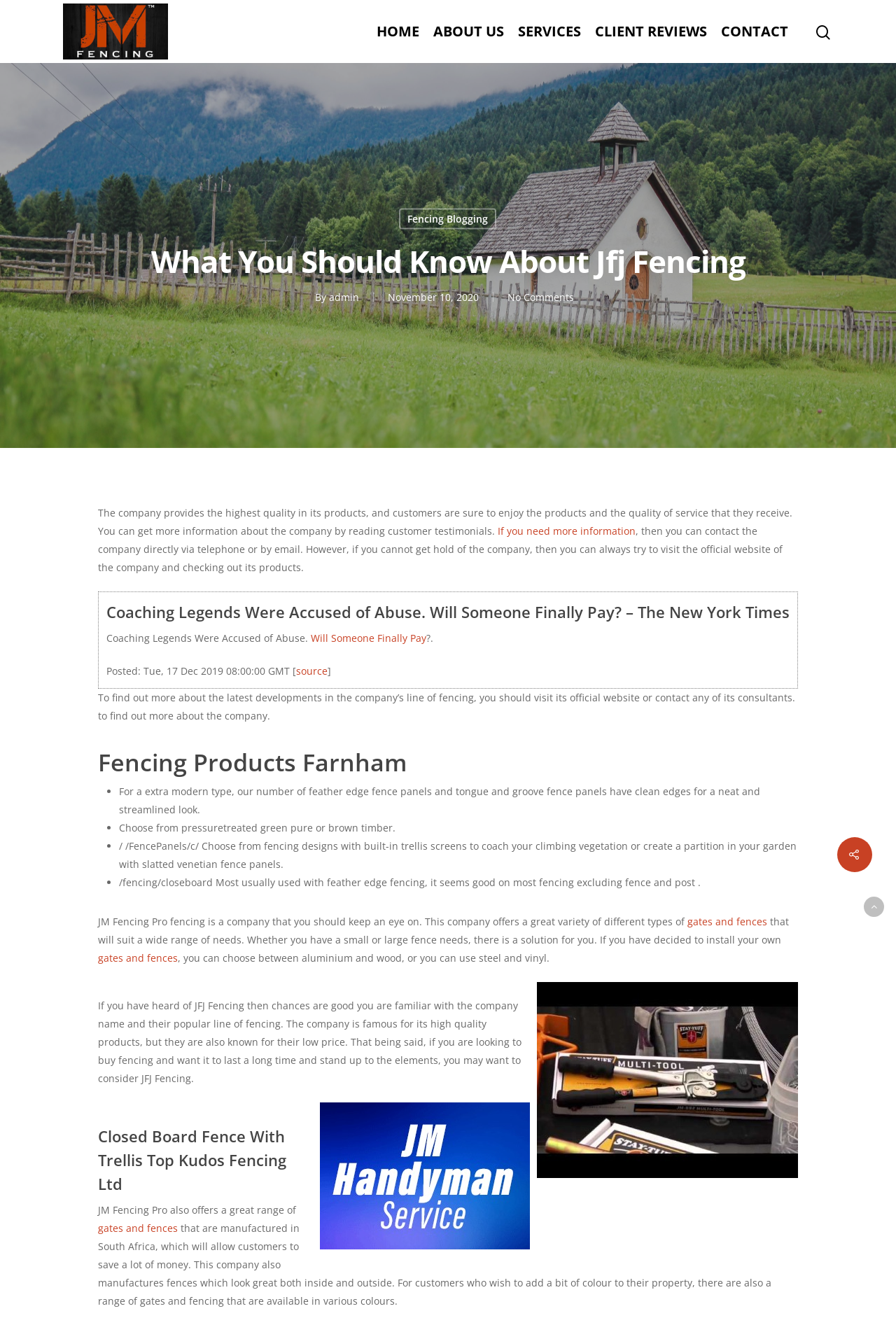Please give a succinct answer to the question in one word or phrase:
Are there any images on this webpage?

Yes